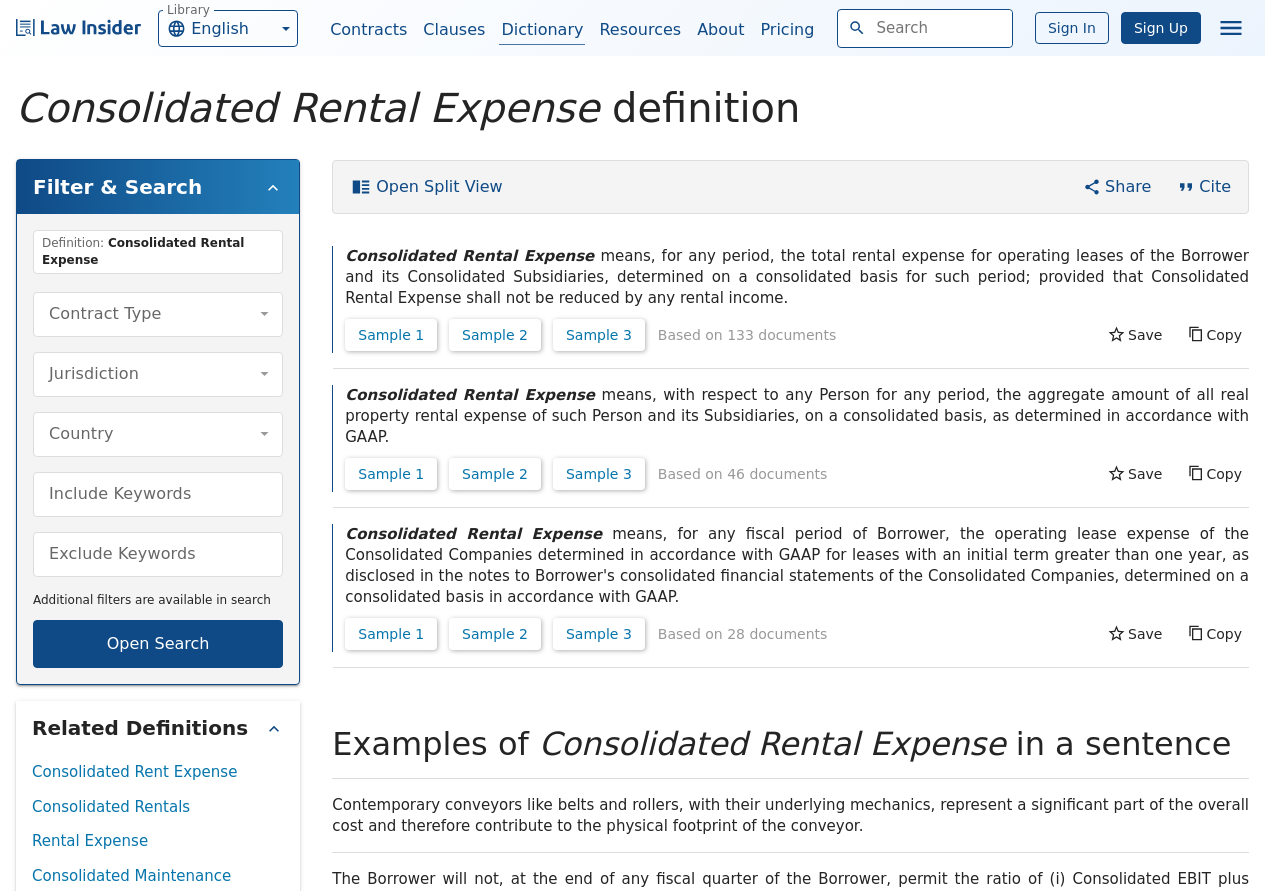Indicate the bounding box coordinates of the element that needs to be clicked to satisfy the following instruction: "Filter by Jurisdiction". The coordinates should be four float numbers between 0 and 1, i.e., [left, top, right, bottom].

[0.026, 0.395, 0.221, 0.445]